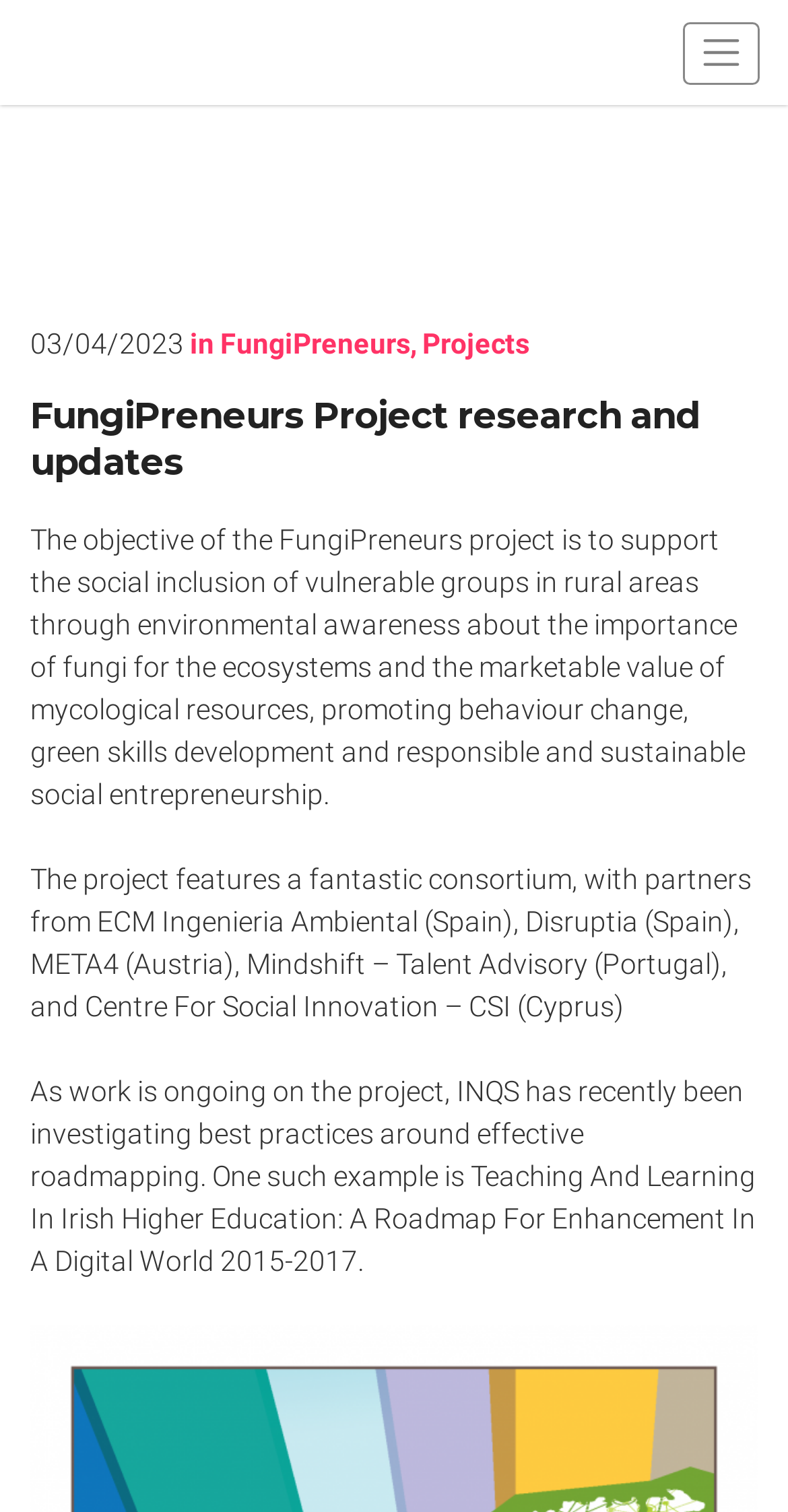What is the date mentioned on the webpage?
Look at the image and provide a detailed response to the question.

The date mentioned on the webpage can be found in the link element with the text '03/04/2023' which is located at the top of the webpage, indicating that this date is relevant to the project updates or research.